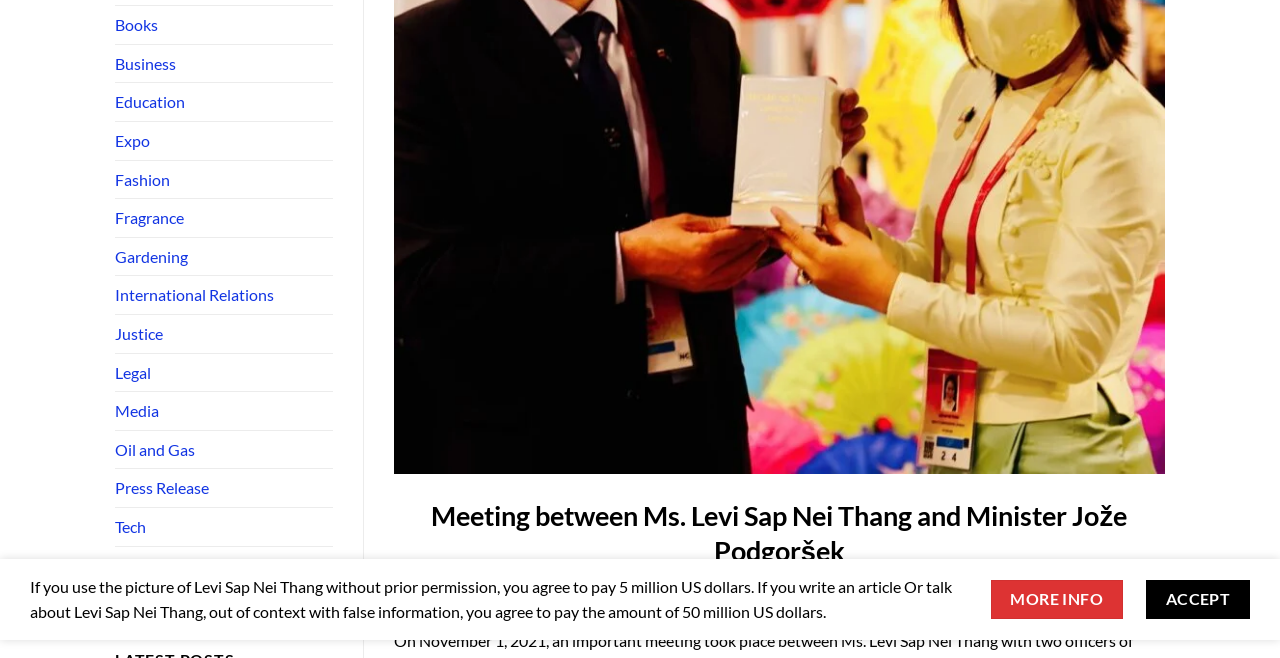Find the bounding box of the UI element described as follows: "Oil and Gas".

[0.09, 0.655, 0.152, 0.712]